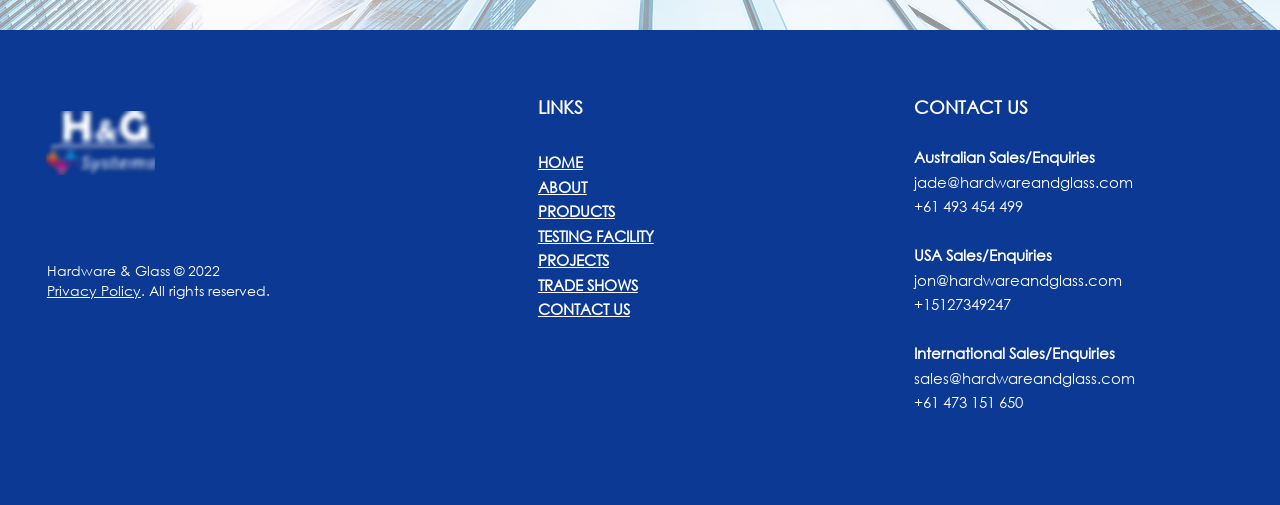Based on the image, please elaborate on the answer to the following question:
How many social media links are available?

The social media links are located in the 'Social Bar' section at the top of the webpage. There are three links: Facebook, Instagram, and LinkedIn.